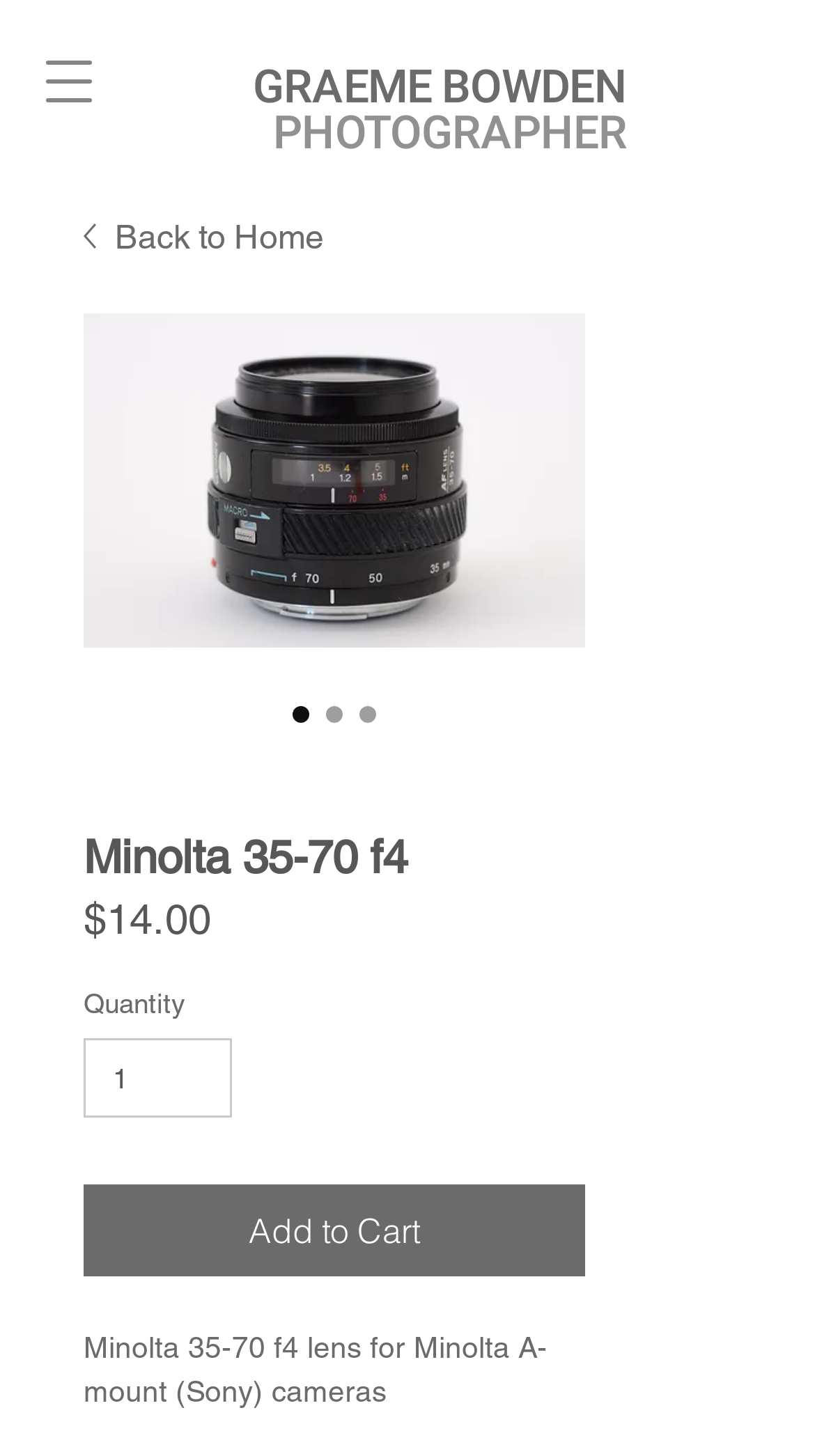What is the condition of the lens?
Answer the question in as much detail as possible.

I inferred the condition of the lens by reading the description of the lens, which mentions that it 'Seems to be in good condition - possibly a bit of haze on the glass.'